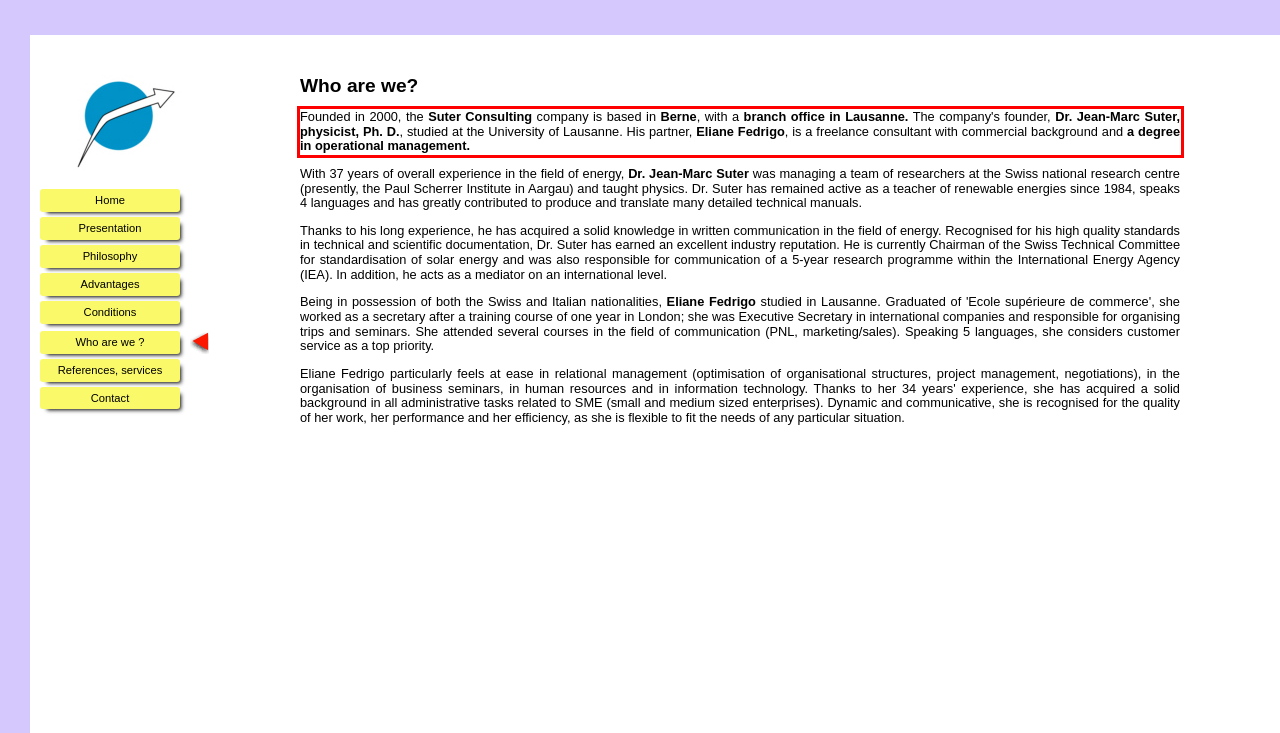Using the provided screenshot of a webpage, recognize the text inside the red rectangle bounding box by performing OCR.

Founded in 2000, the Suter Consulting company is based in Berne, with a branch office in Lausanne. The company's founder, Dr. Jean-Marc Suter, physicist, Ph. D., studied at the University of Lausanne. His partner, Eliane Fedrigo, is a freelance consultant with commercial background and a degree in operational management.